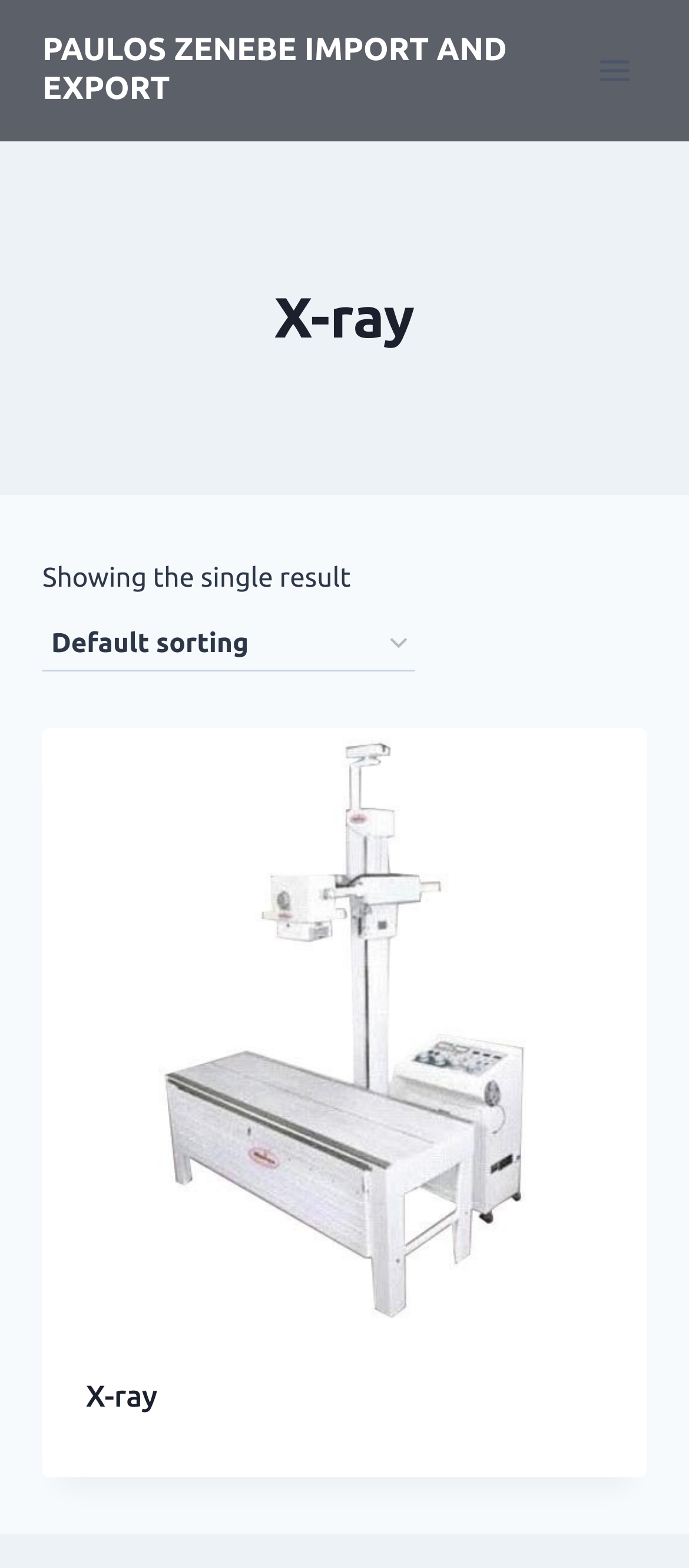Construct a comprehensive description capturing every detail on the webpage.

The webpage is about X-ray and is related to PAULOS ZENEBE IMPORT AND EXPORT. At the top left, there is a link to the company's name, PAULOS ZENEBE IMPORT AND EXPORT. Next to it, on the top right, is a button to open a menu. 

Below the top section, there is a header with a large heading that reads "X-ray". 

The main content of the page is divided into sections. At the top, there is a text that says "Showing the single result". Below it, there is a combobox labeled "Shop order" that allows users to select an option. 

Further down, there is a link that spans across the page. Below this link, there is a section dedicated to X-ray. It has a heading that reads "X-ray" and a link to the same topic. There is also a "Read more about 'X-ray'" link, which has a "READ MORE" text next to it.